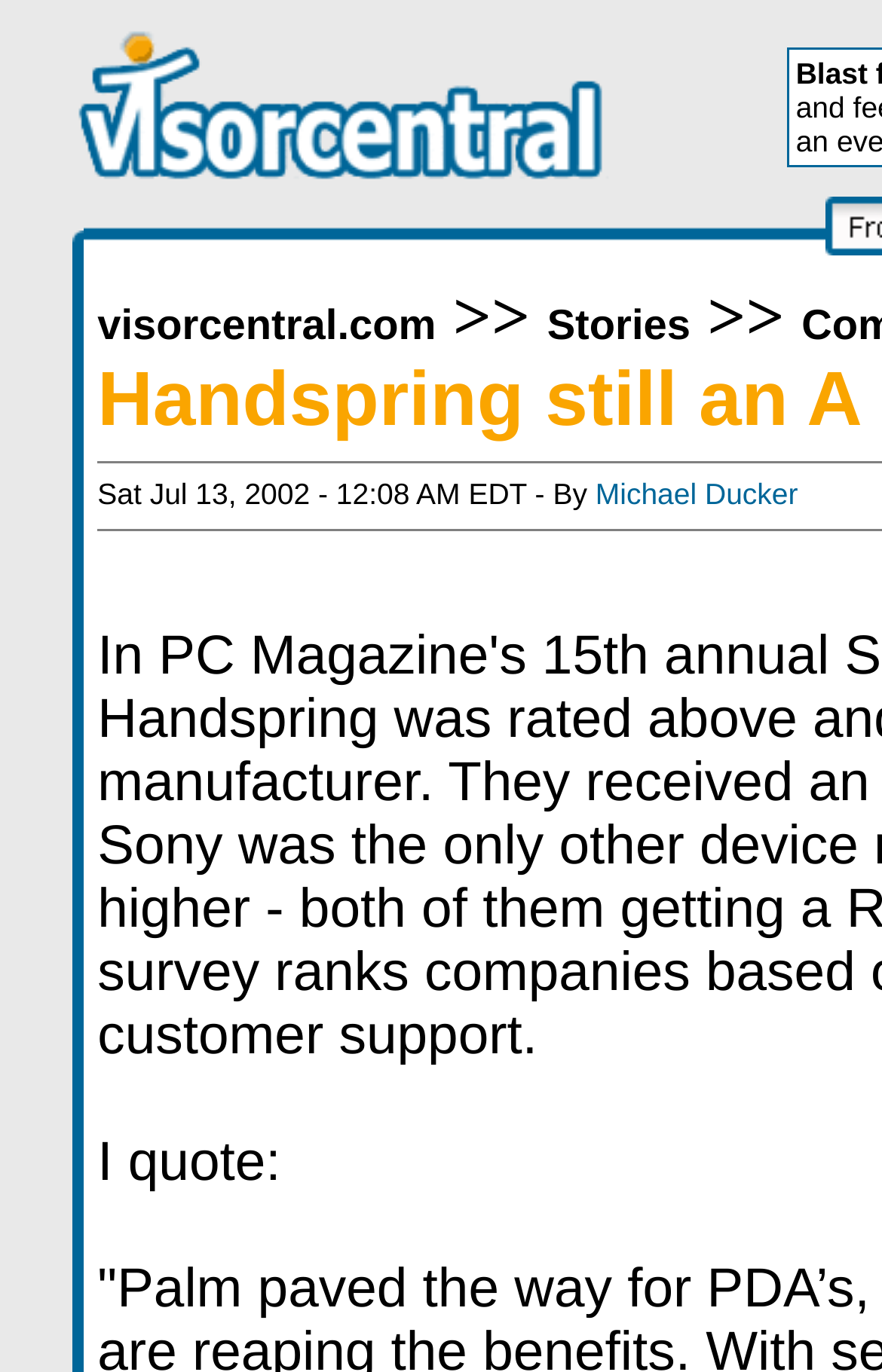Examine the image carefully and respond to the question with a detailed answer: 
What is the name of the website?

The name of the website can be found in the top-left corner of the webpage, where it is displayed as a link with an accompanying image.